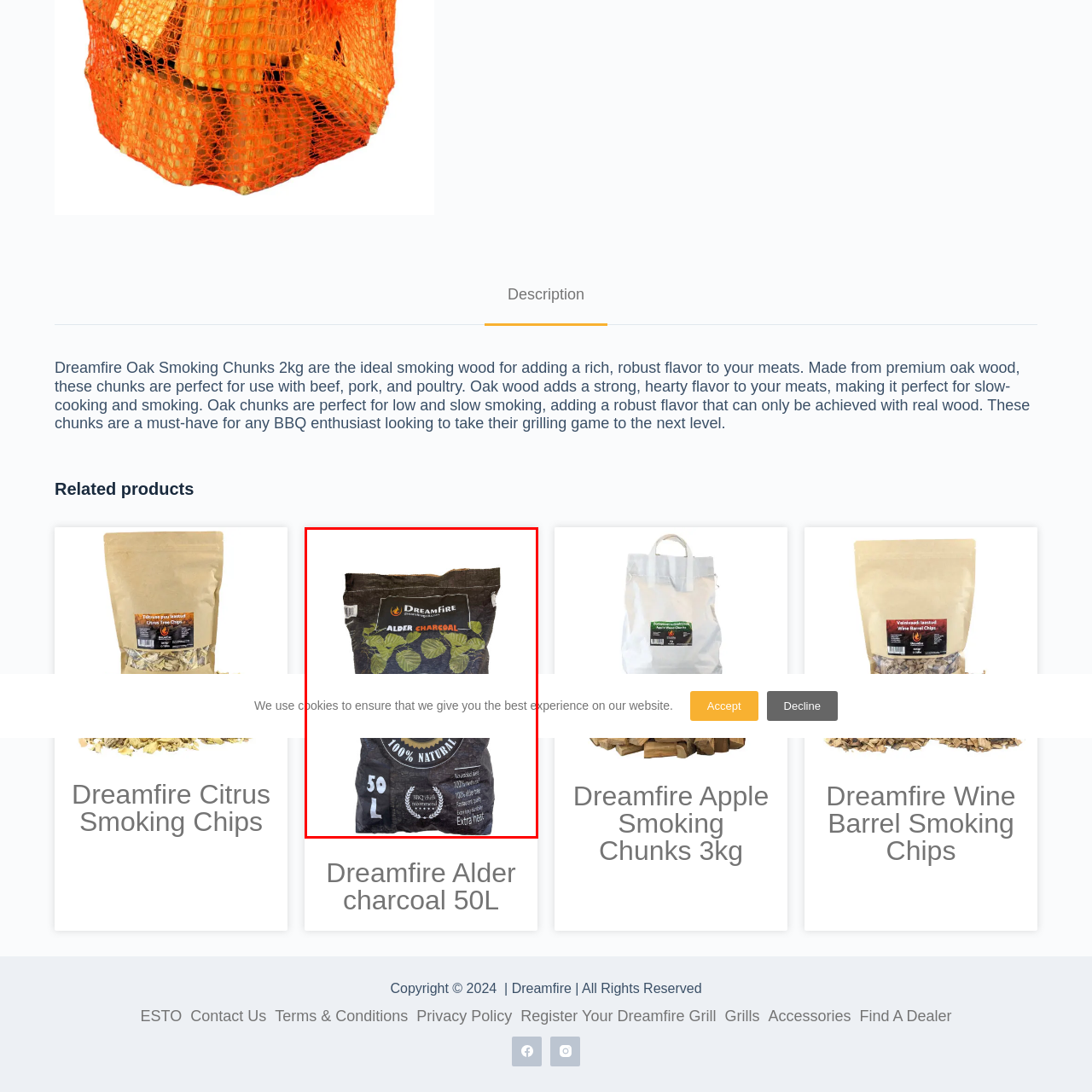What is the primary purpose of this charcoal?
Direct your attention to the image inside the red bounding box and provide a detailed explanation in your answer.

The 'Dreamfire Alder Charcoal' is marketed towards enthusiasts looking to elevate their outdoor cooking experience, and its primary purpose is to enhance flavors in barbecues, making it an ideal choice for grilling and smoking sessions.